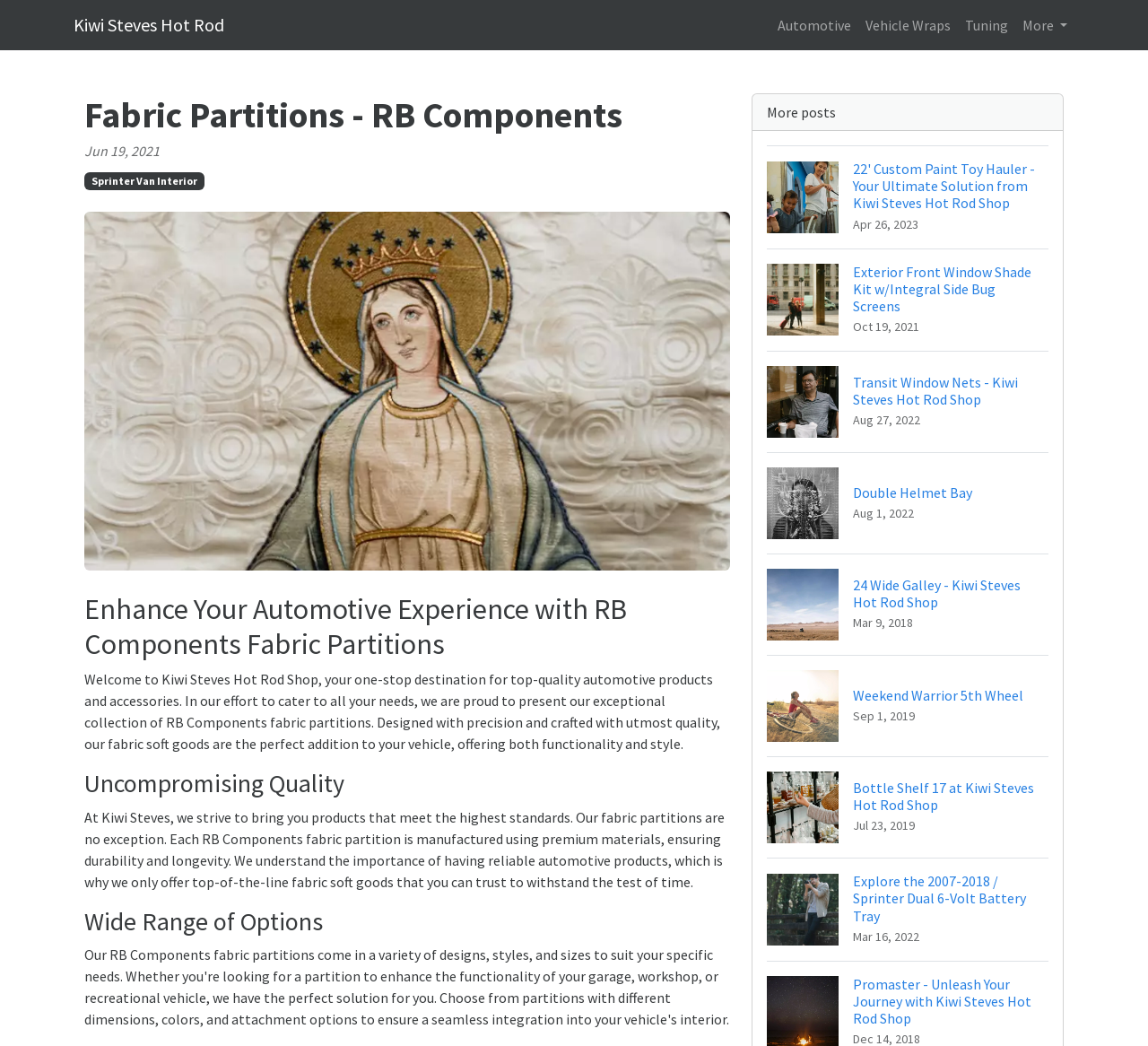From the element description: "Automotive", extract the bounding box coordinates of the UI element. The coordinates should be expressed as four float numbers between 0 and 1, in the order [left, top, right, bottom].

[0.671, 0.007, 0.748, 0.041]